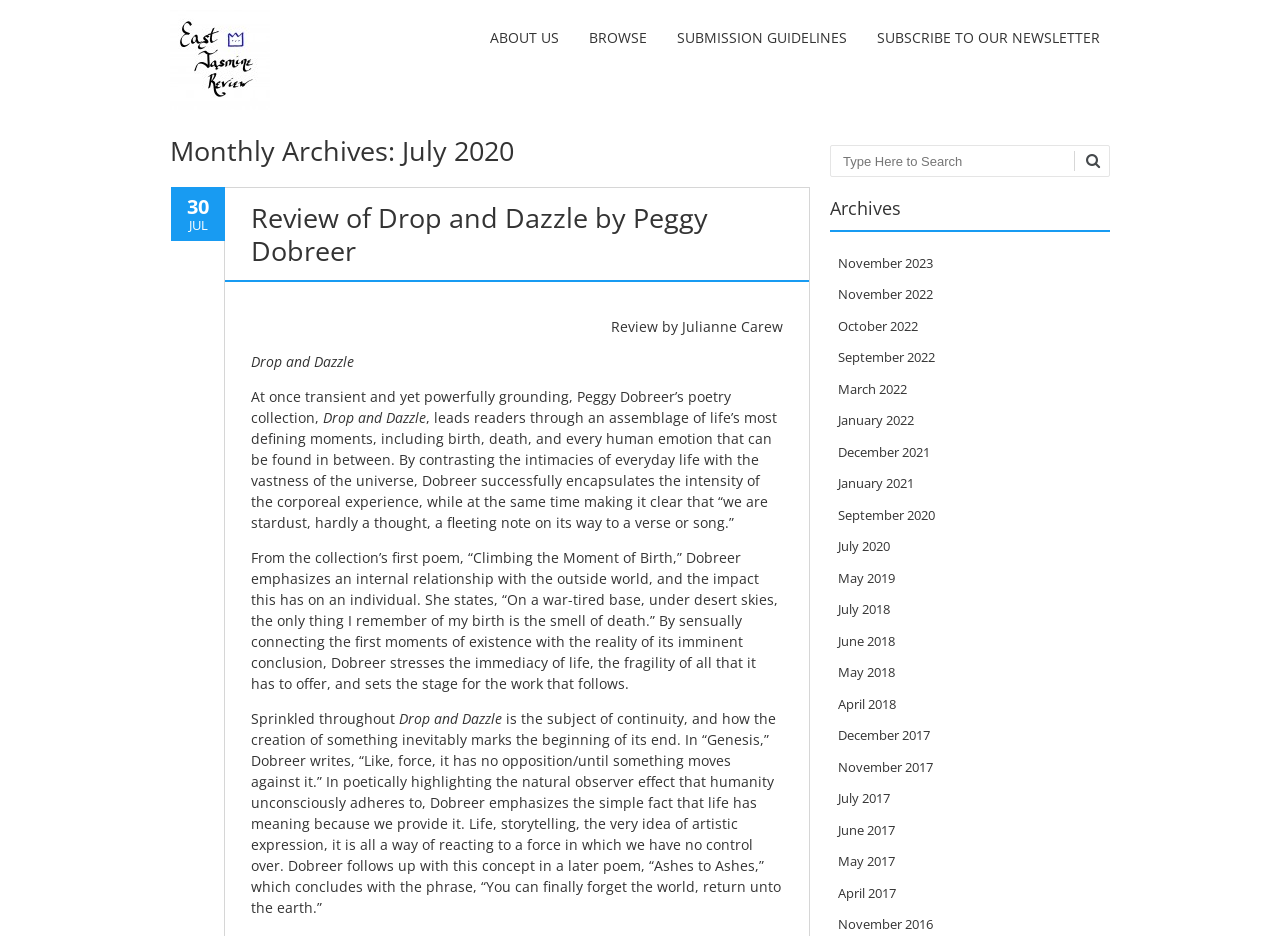Using the information in the image, give a comprehensive answer to the question: 
What is the purpose of the search bar?

The purpose of the search bar can be inferred by its label 'Search' and the presence of a textbox and a search button, indicating that it is meant to be used to search for content on the website.